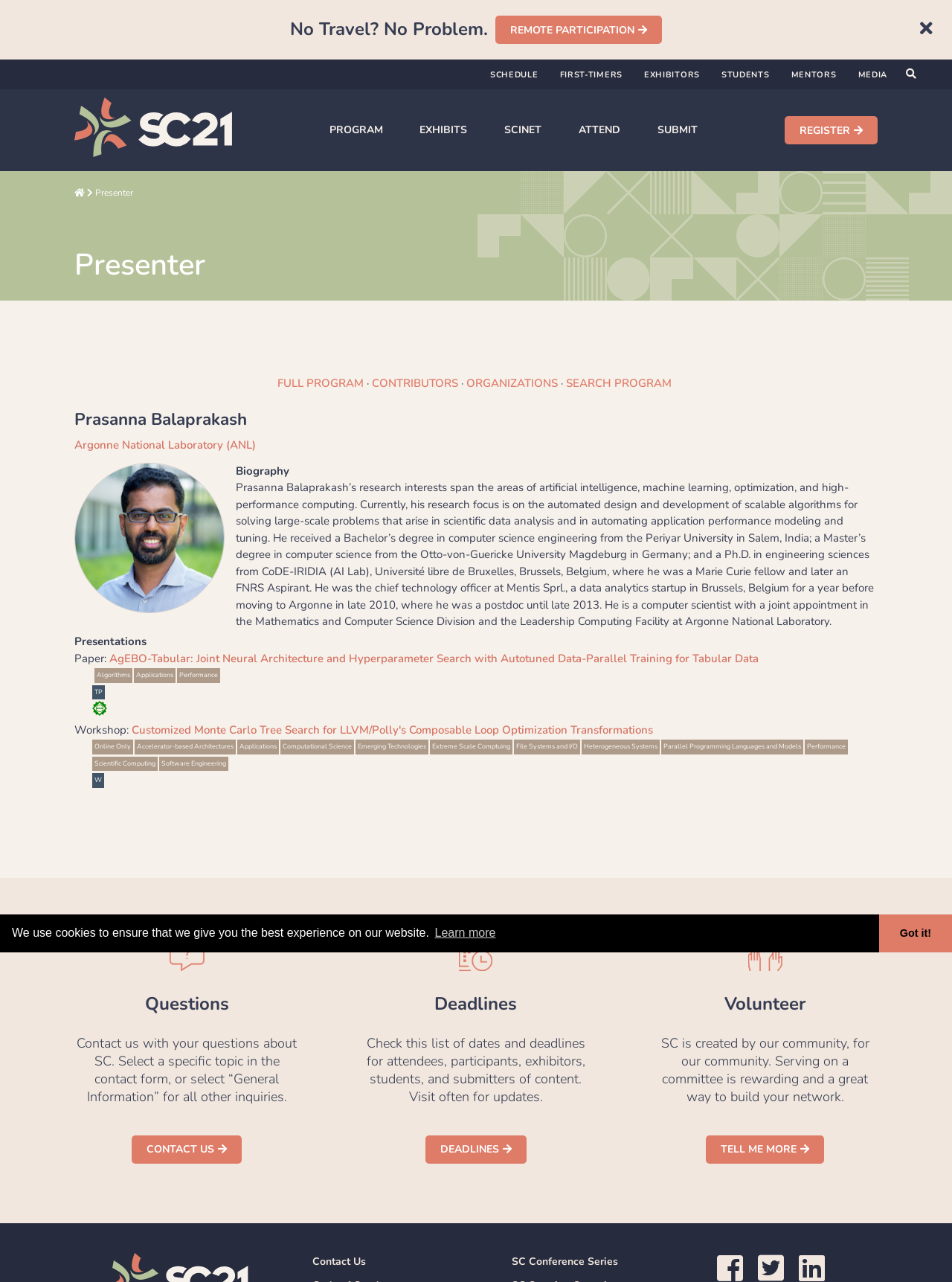What is the purpose of the 'CONTACT US' link?
Using the image as a reference, give a one-word or short phrase answer.

To contact SC with questions